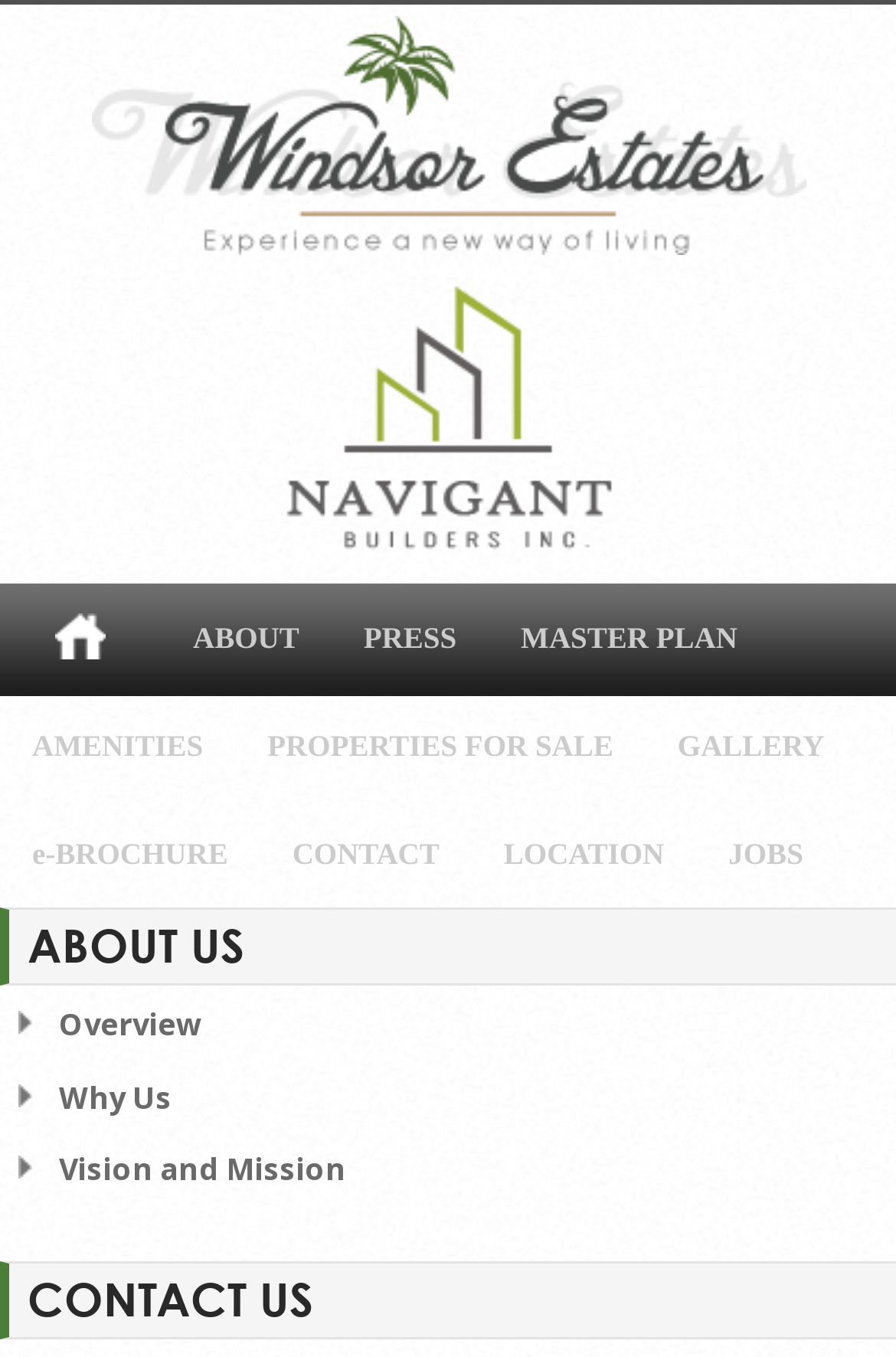Using the description: "MASTER PLAN", determine the UI element's bounding box coordinates. Ensure the coordinates are in the format of four float numbers between 0 and 1, i.e., [left, top, right, bottom].

[0.545, 0.43, 0.859, 0.51]